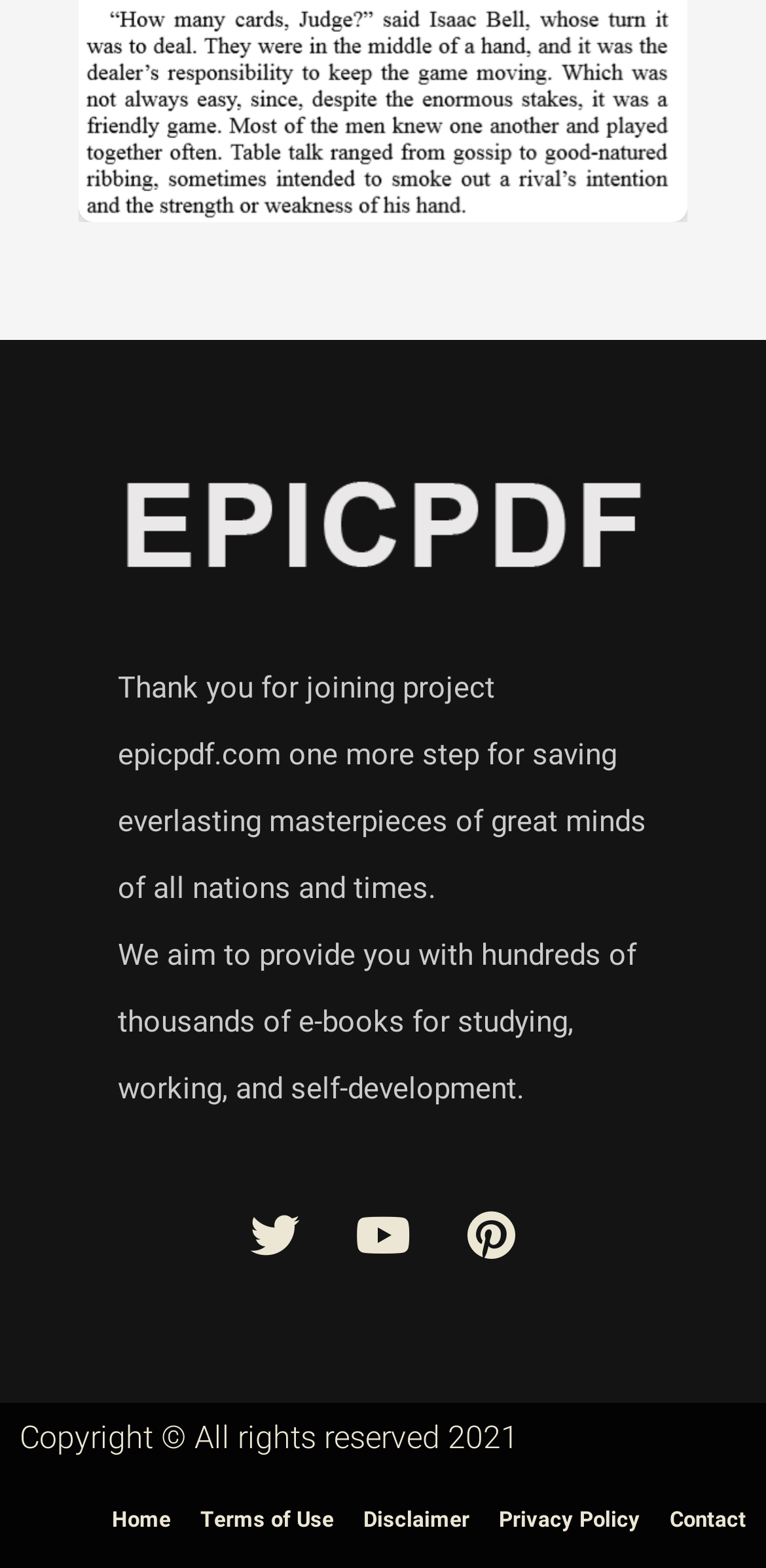What is the purpose of the website?
Ensure your answer is thorough and detailed.

The purpose of the website is to provide hundreds of thousands of e-books for studying, working, and self-development, as stated in the introductory text on the webpage. This text has a bounding box of [0.154, 0.597, 0.831, 0.705].